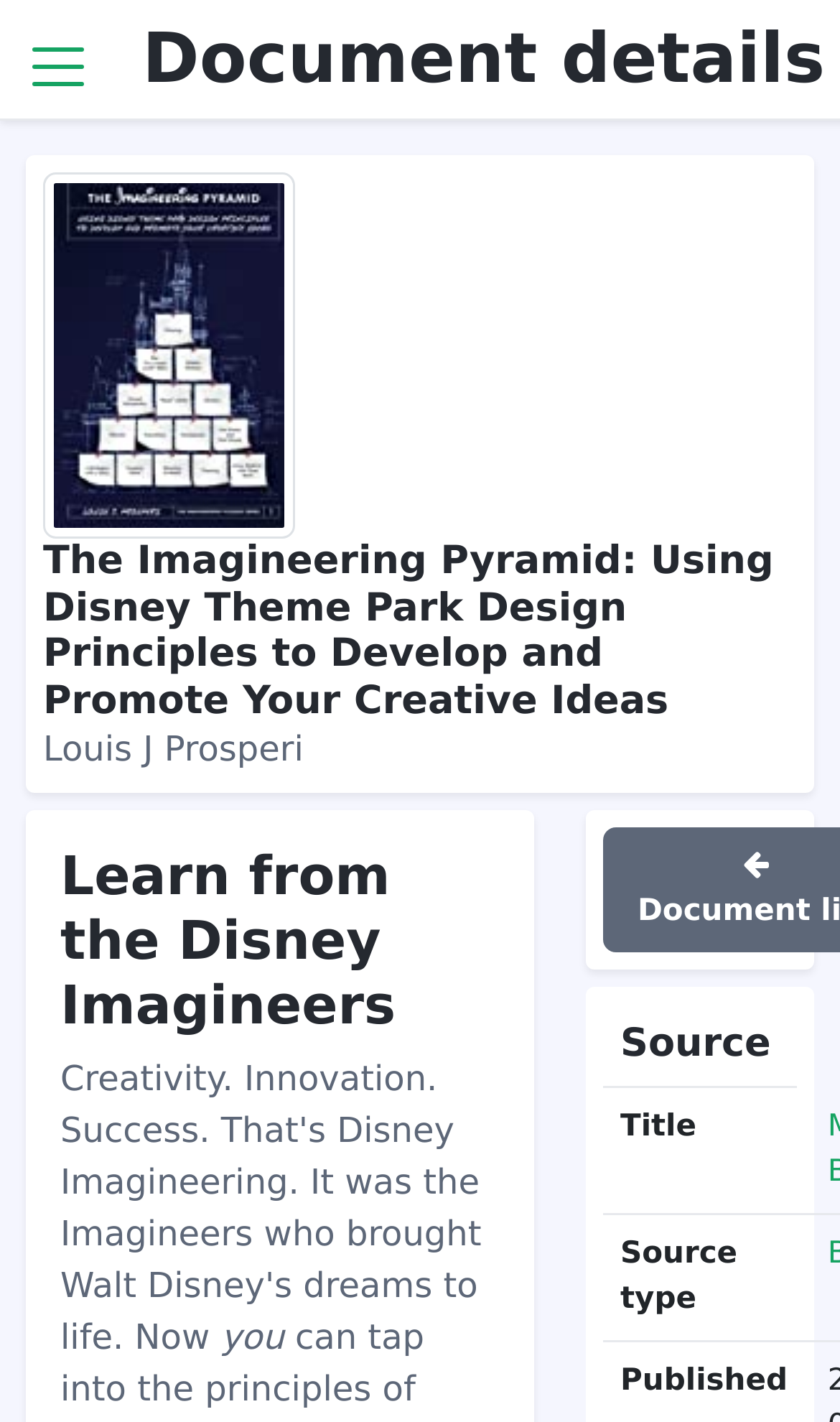Determine the bounding box for the HTML element described here: "The Right". The coordinates should be given as [left, top, right, bottom] with each number being a float between 0 and 1.

None